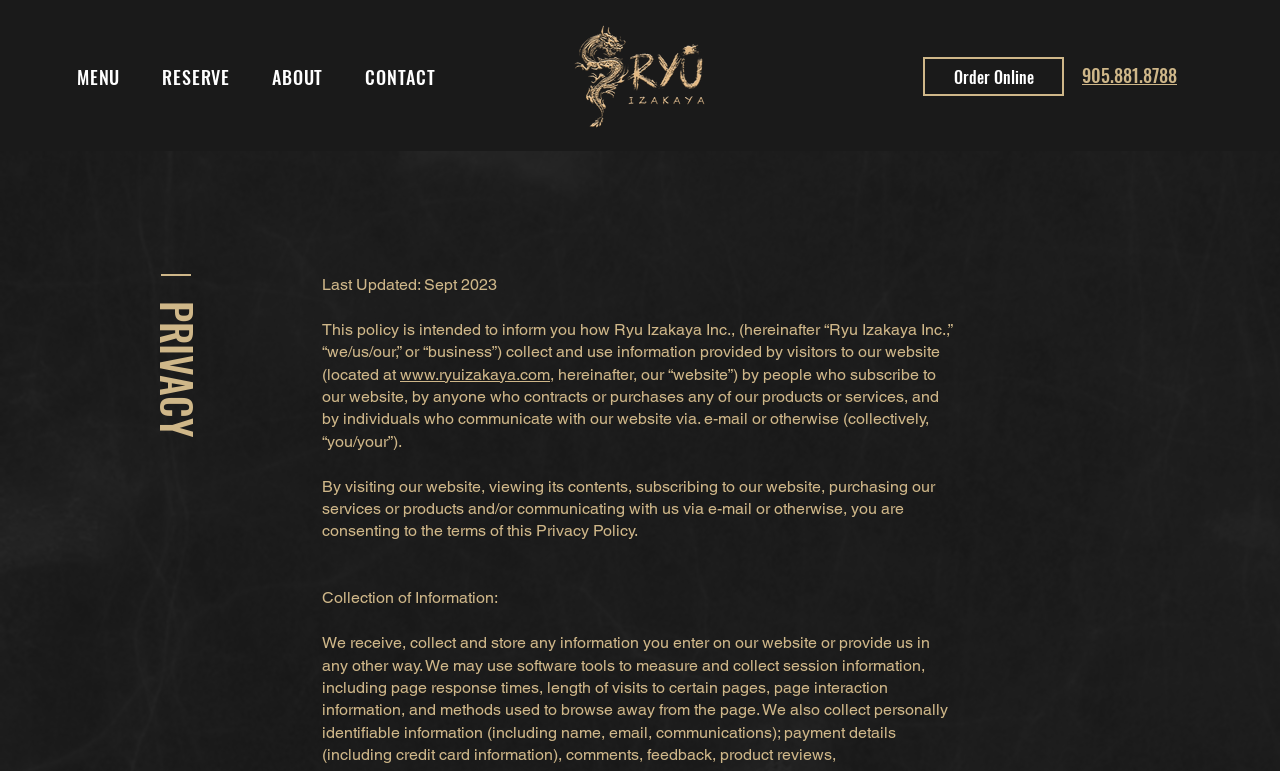Determine the bounding box for the described HTML element: "CONTACT". Ensure the coordinates are four float numbers between 0 and 1 in the format [left, top, right, bottom].

[0.272, 0.07, 0.354, 0.13]